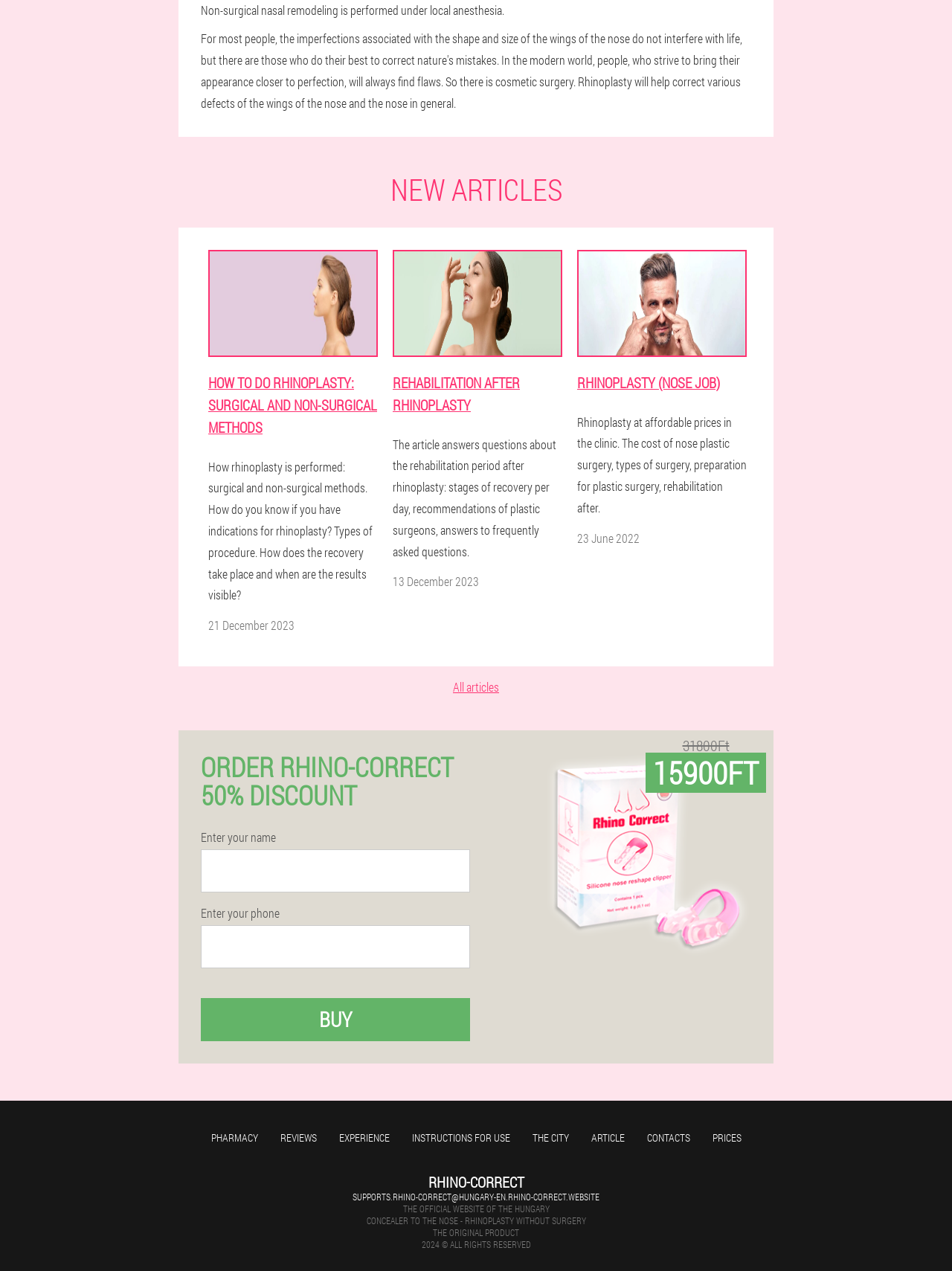What is the price of Rhino-correct?
Examine the image closely and answer the question with as much detail as possible.

I looked at the layout table containing the image 'Rhino-correct' and found the static text '15900FT' nearby, which I assume is the price of Rhino-correct.